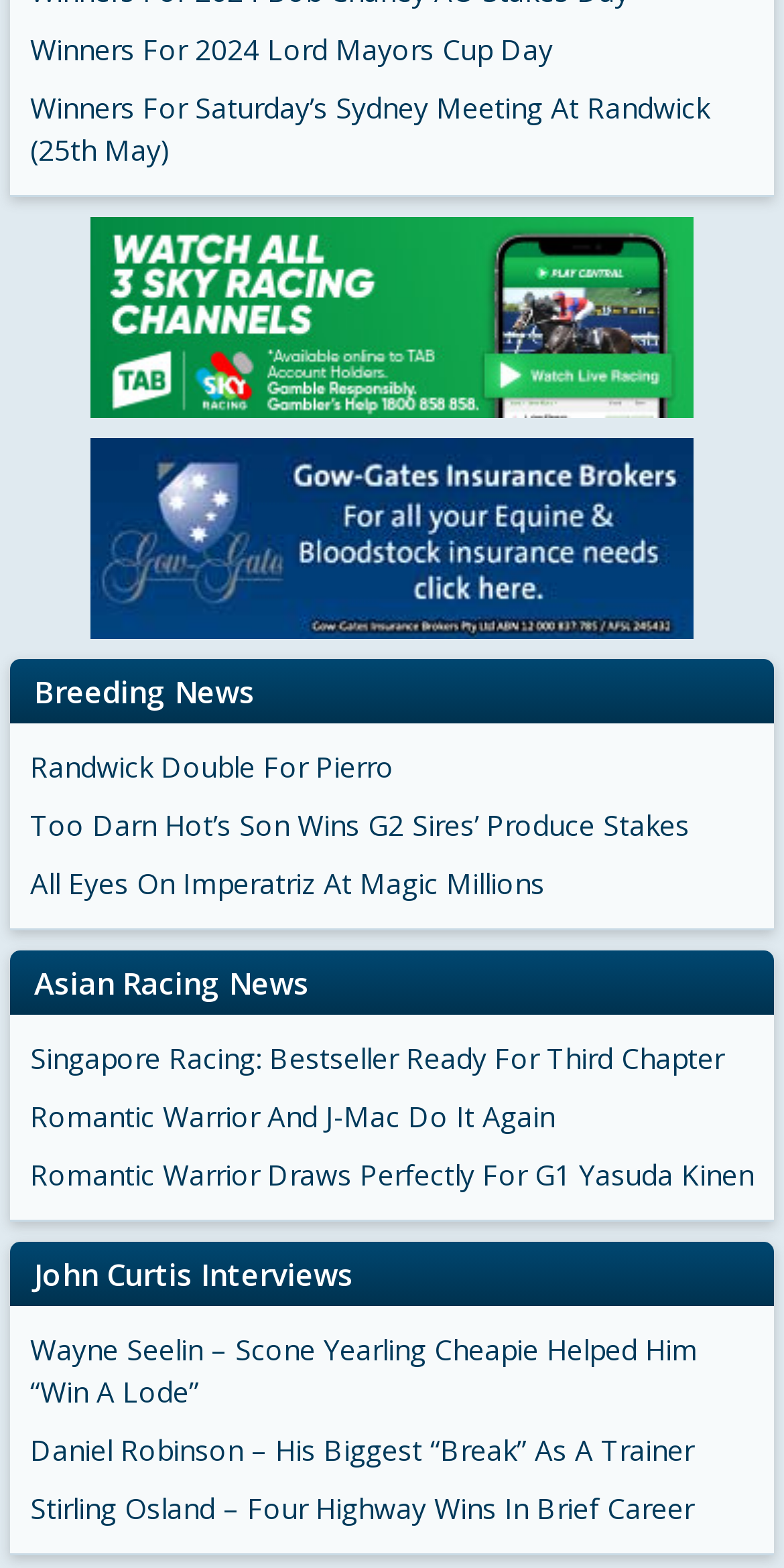Given the description Asian Racing News, predict the bounding box coordinates of the UI element. Ensure the coordinates are in the format (top-left x, top-left y, bottom-right x, bottom-right y) and all values are between 0 and 1.

[0.044, 0.614, 0.395, 0.64]